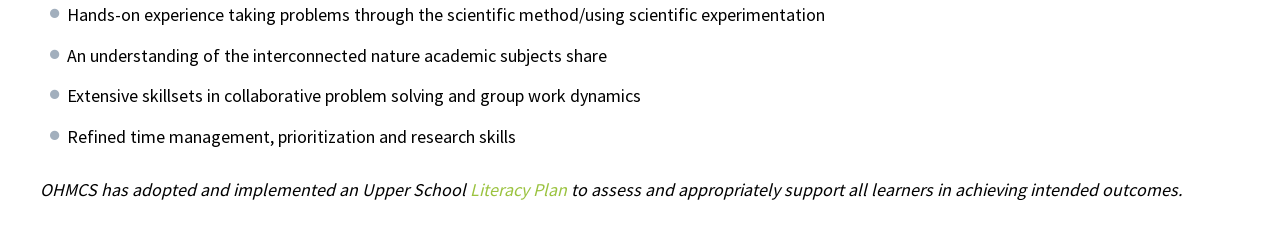What skills are mentioned for collaborative problem solving?
Observe the image and answer the question with a one-word or short phrase response.

group work dynamics